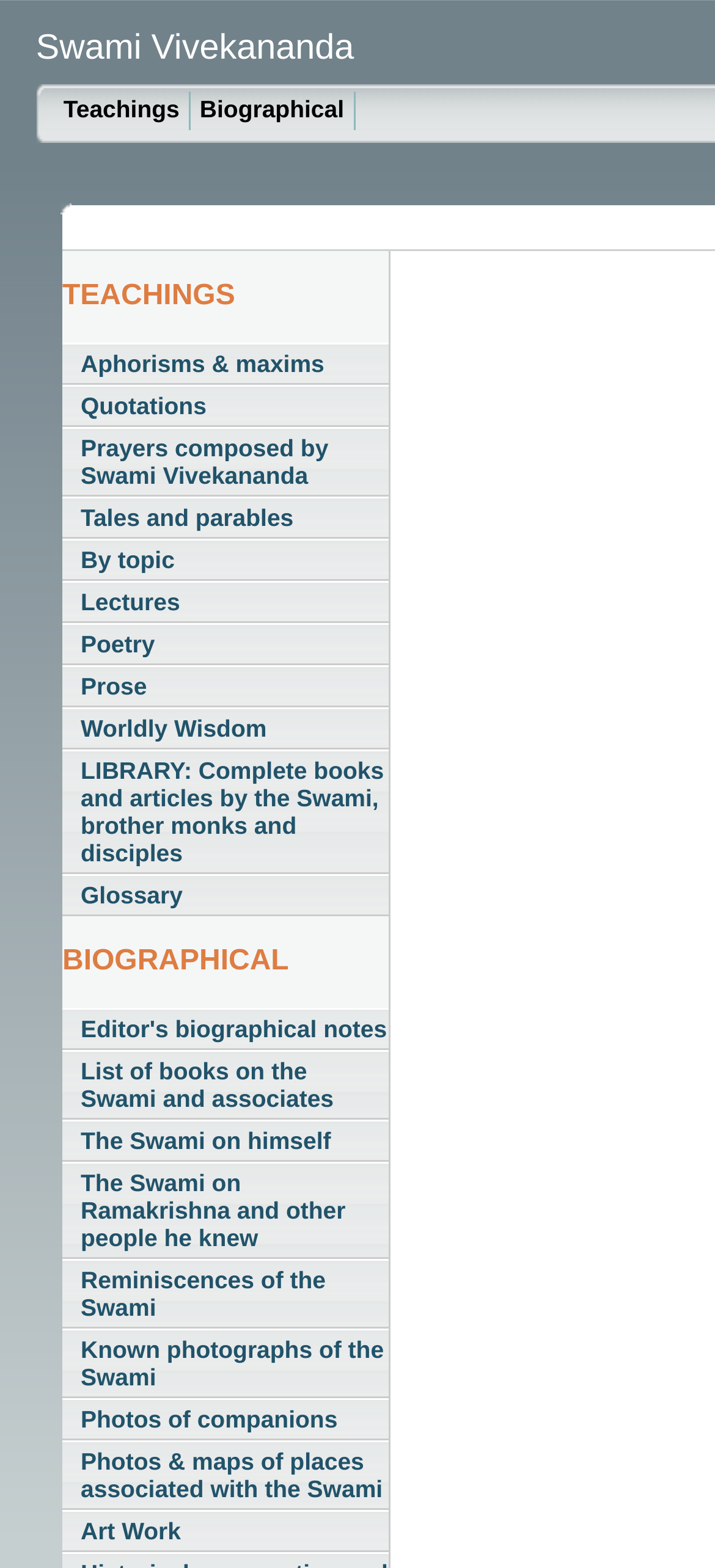Please provide the bounding box coordinates for the UI element as described: "See All". The coordinates must be four floats between 0 and 1, represented as [left, top, right, bottom].

None